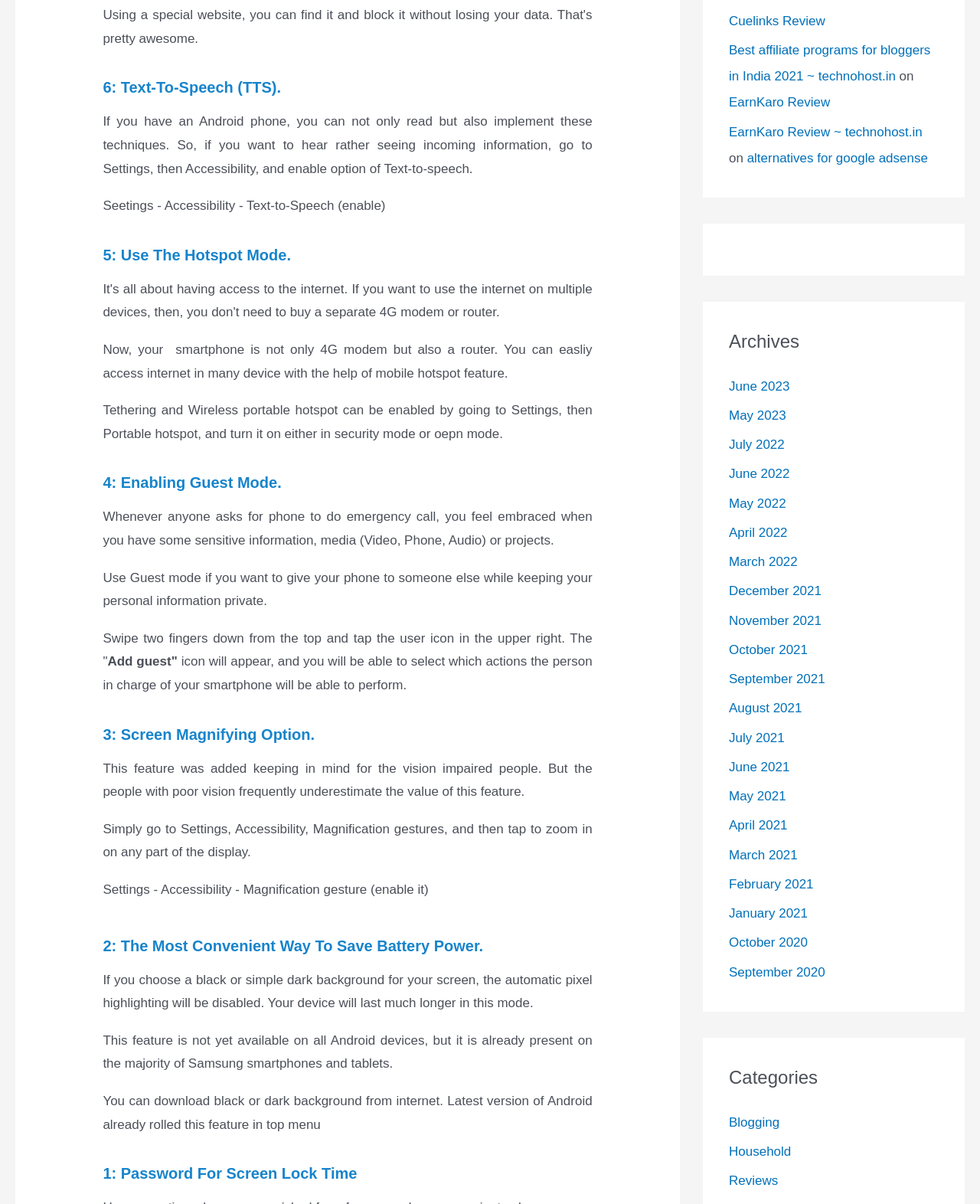What is the purpose of Guest Mode?
Could you please answer the question thoroughly and with as much detail as possible?

The purpose of Guest Mode is to keep personal information private when giving the phone to someone else. This feature allows the user to select which actions the person in charge of the smartphone will be able to perform.